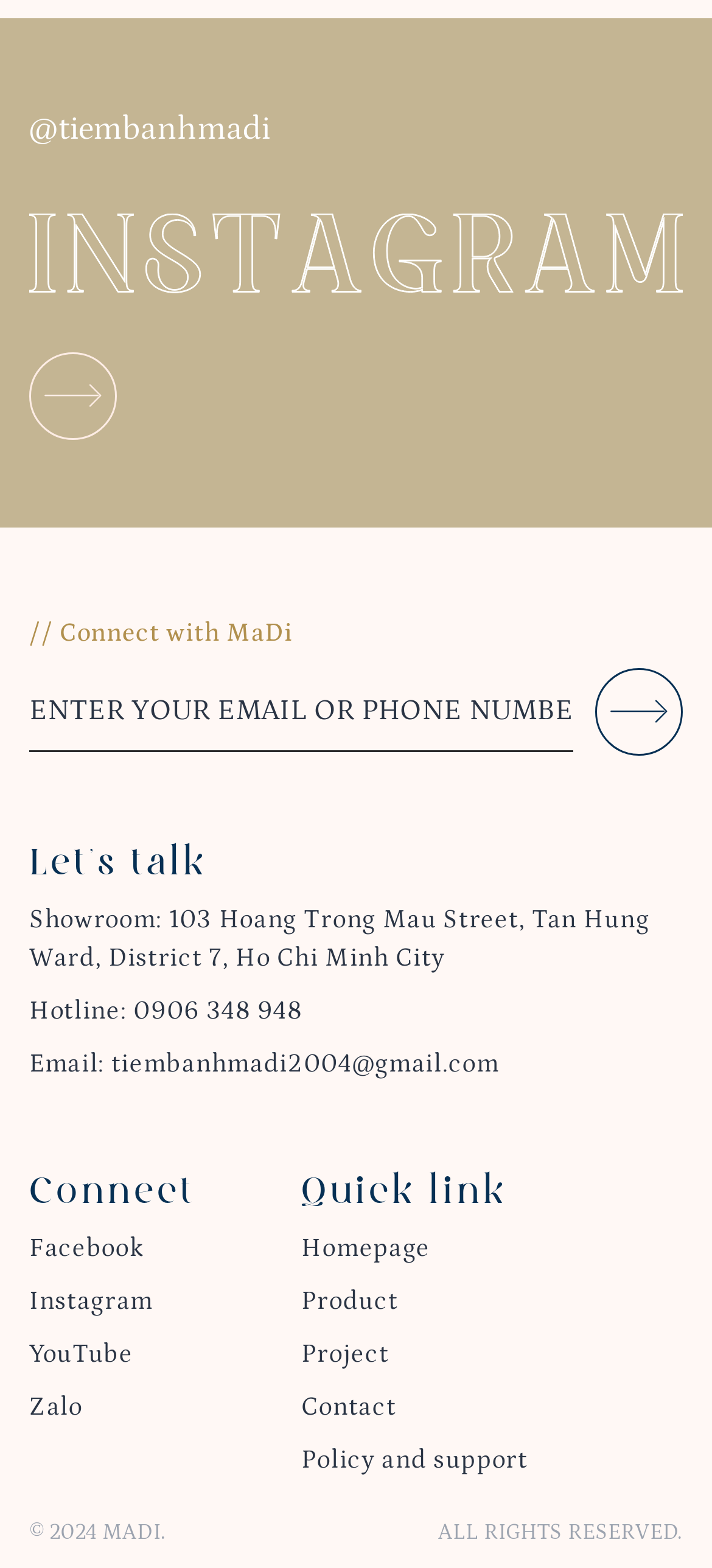Based on the image, please respond to the question with as much detail as possible:
What is the copyright year mentioned in the footer?

The footer section contains a static text element with the text '© 2024 MADI.', which suggests that the copyright year mentioned is 2024.